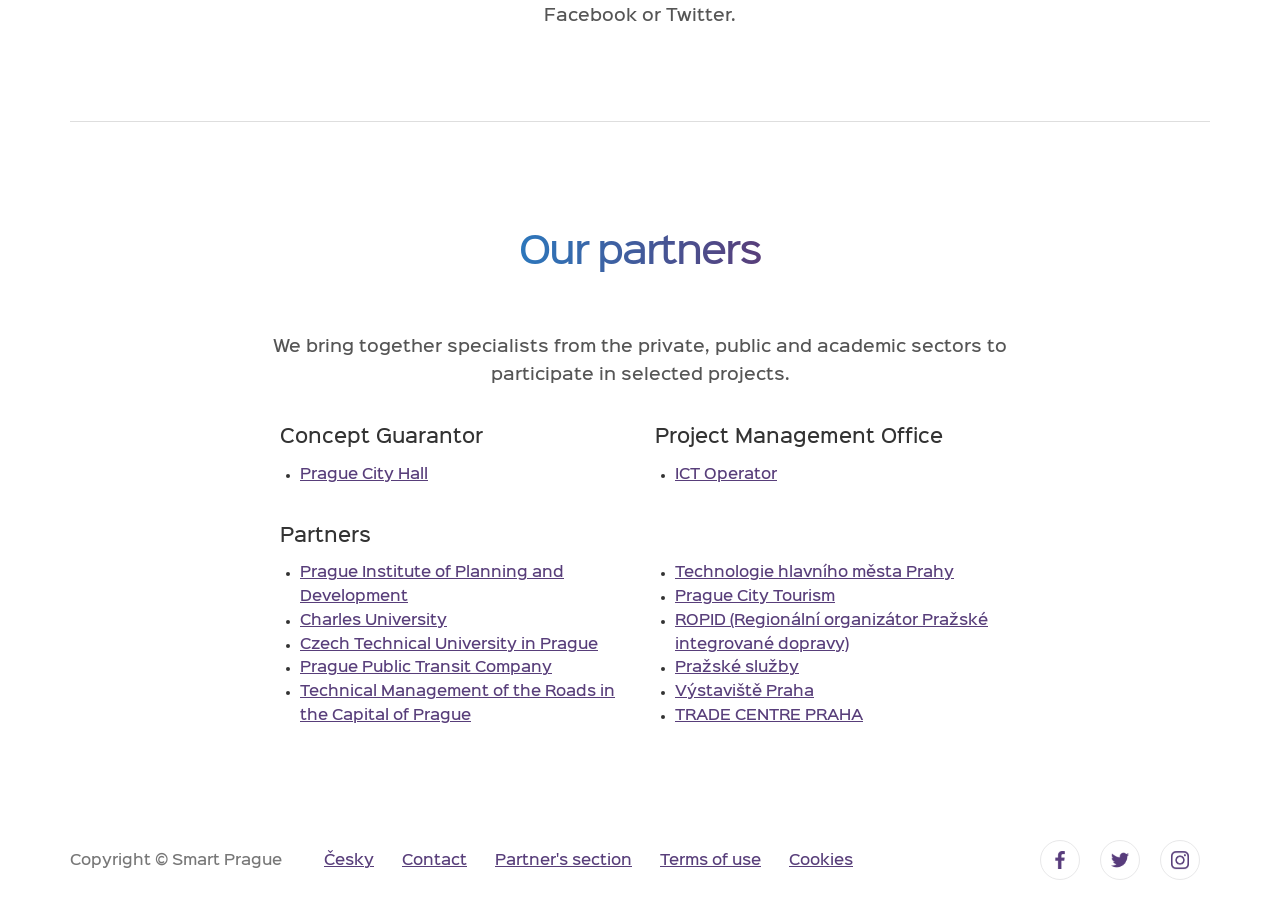Please specify the bounding box coordinates of the clickable region to carry out the following instruction: "Check 'Terms of use'". The coordinates should be four float numbers between 0 and 1, in the format [left, top, right, bottom].

[0.516, 0.945, 0.595, 0.96]